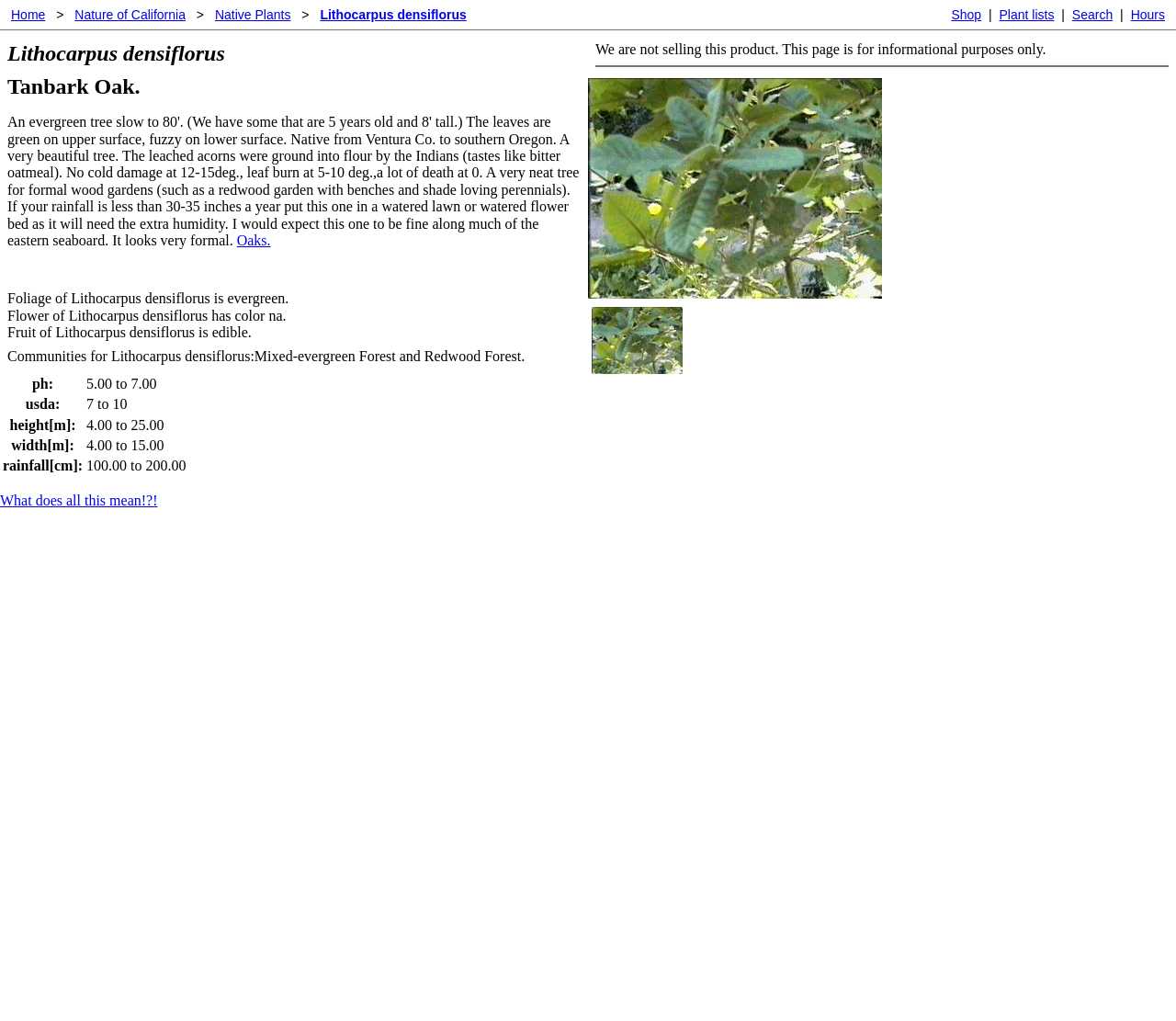Please identify the bounding box coordinates of the clickable area that will fulfill the following instruction: "Click on the 'What does all this mean!?!' link". The coordinates should be in the format of four float numbers between 0 and 1, i.e., [left, top, right, bottom].

[0.0, 0.482, 0.134, 0.497]